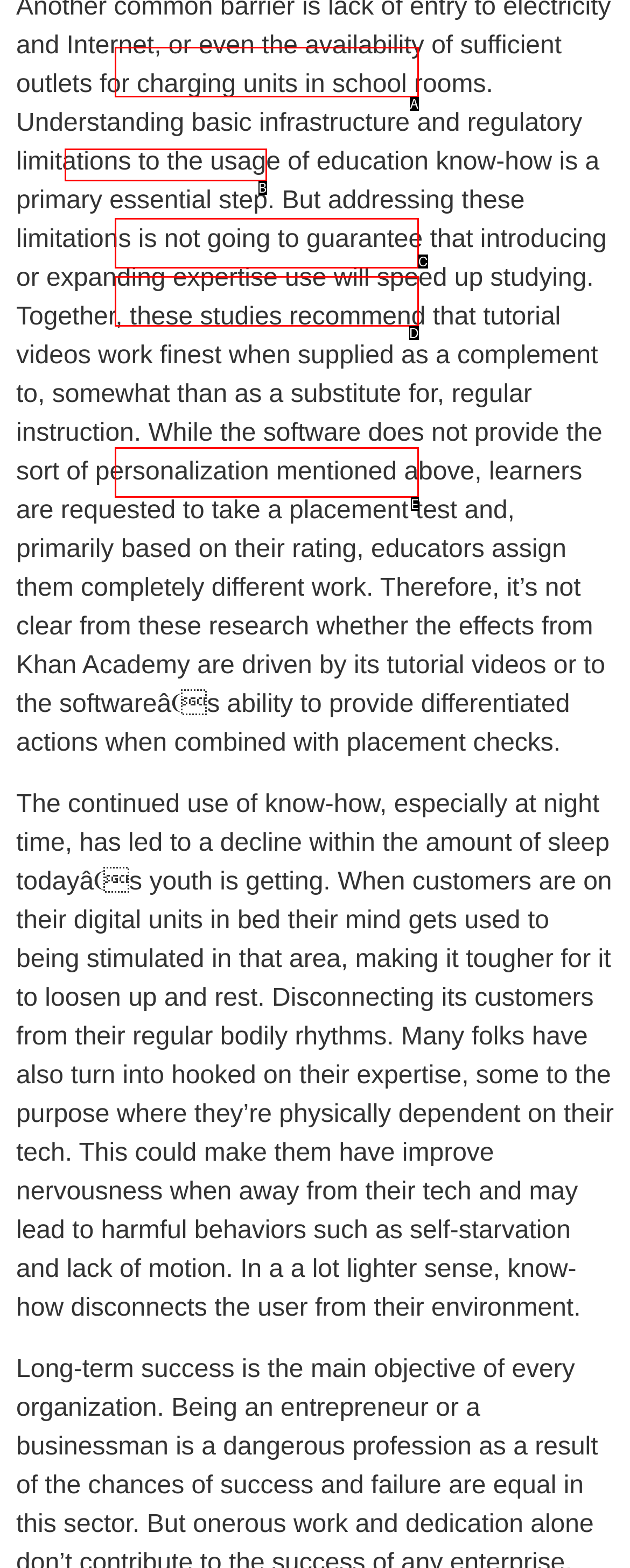Based on the description: Using HTTP, select the HTML element that fits best. Provide the letter of the matching option.

C